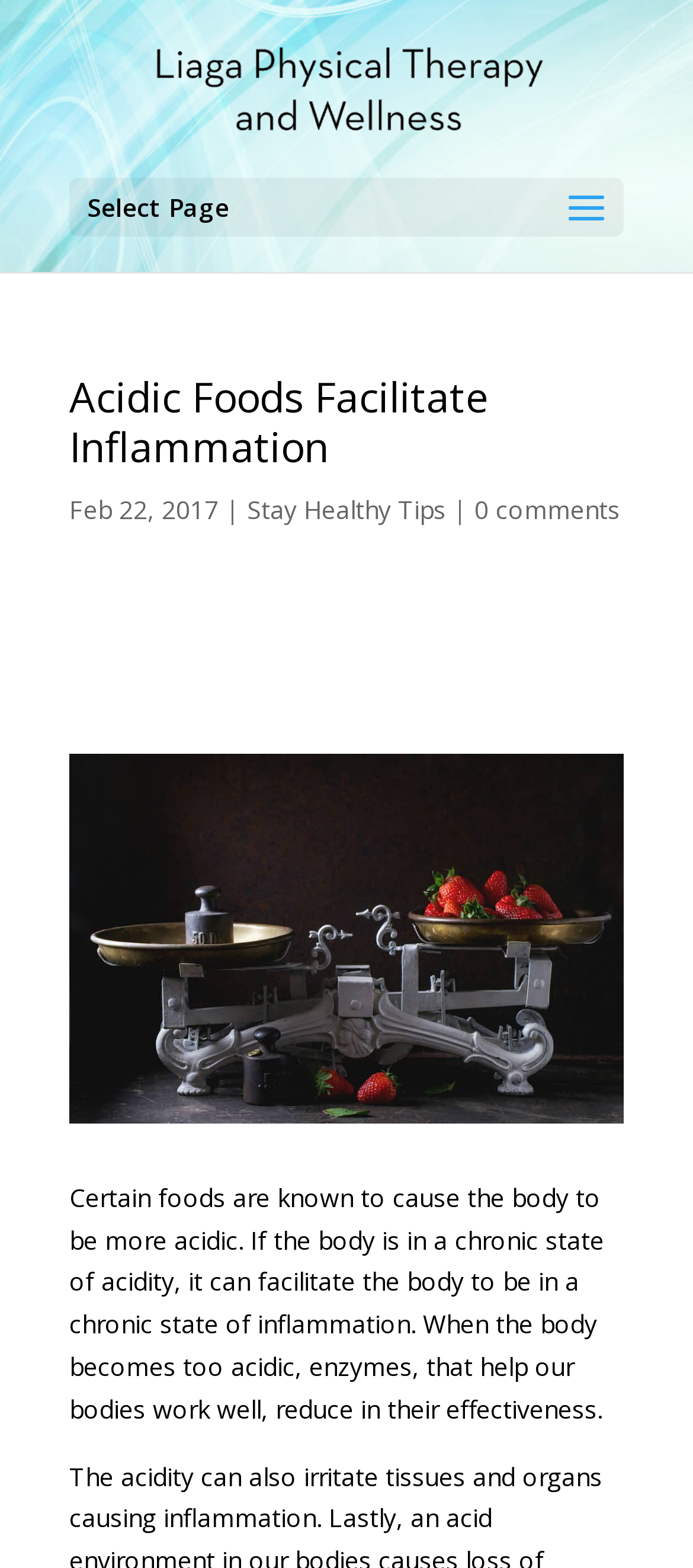Find and generate the main title of the webpage.

Acidic Foods Facilitate Inflammation